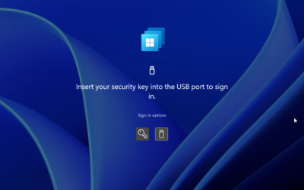Please provide a comprehensive answer to the question below using the information from the image: What is the purpose of the digital security key icon?

The digital security key icon is displayed above the text, which suggests that it is meant to draw attention to the action required for user authentication, emphasizing the importance of inserting the security key into the USB port to sign in.